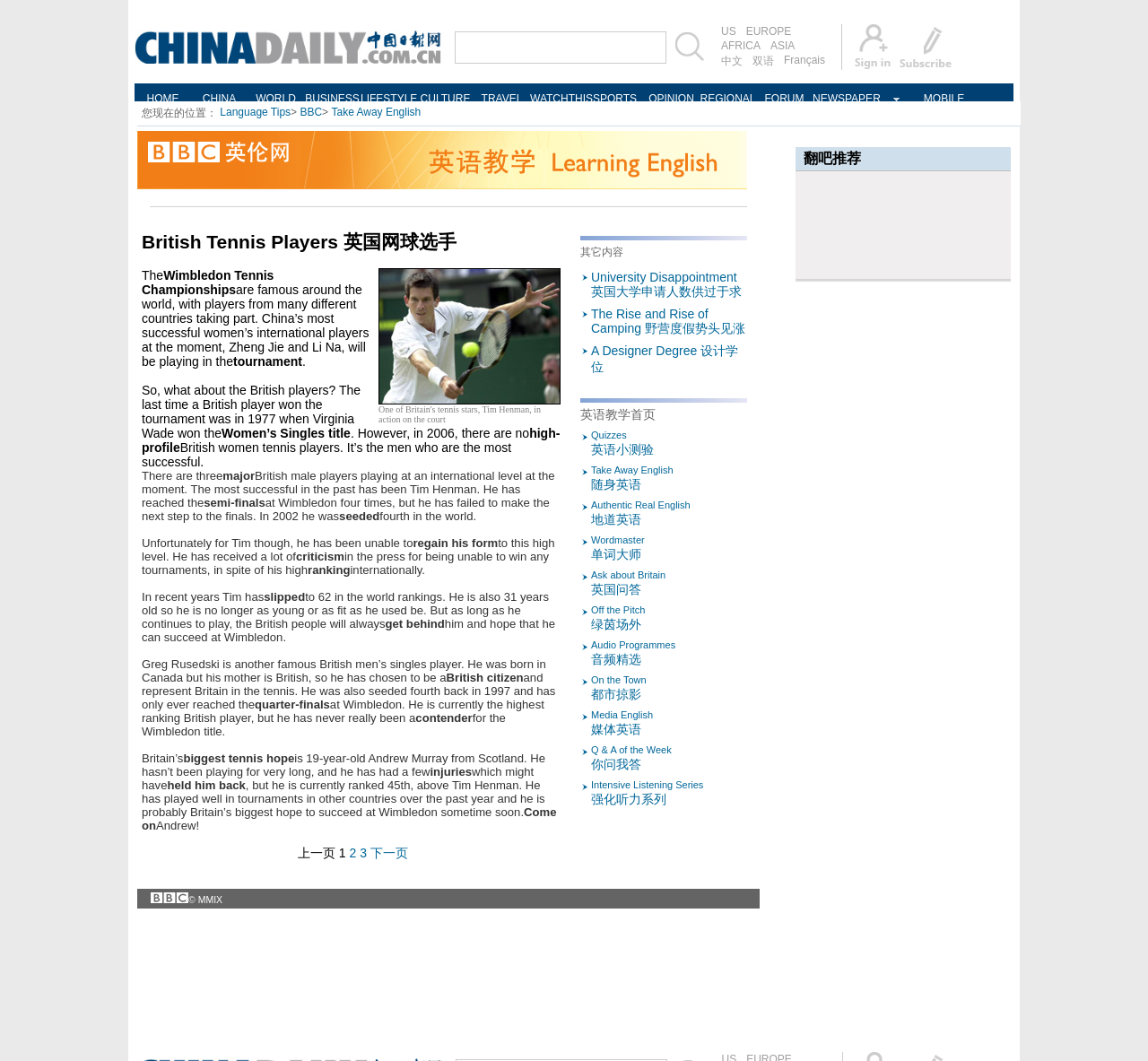Locate and generate the text content of the webpage's heading.

British Tennis Players 英国网球选手